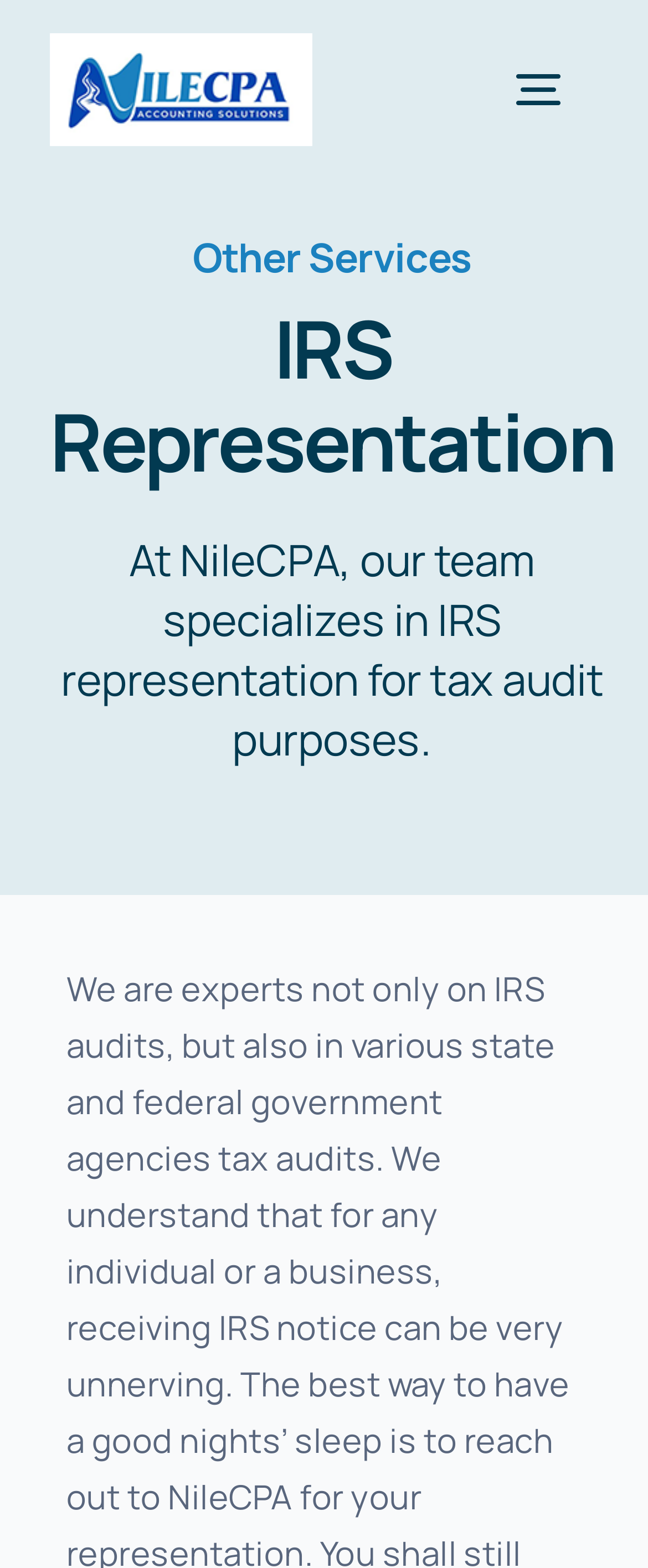Use a single word or phrase to answer the question: 
What is the purpose of the company's team?

Tax audit purposes